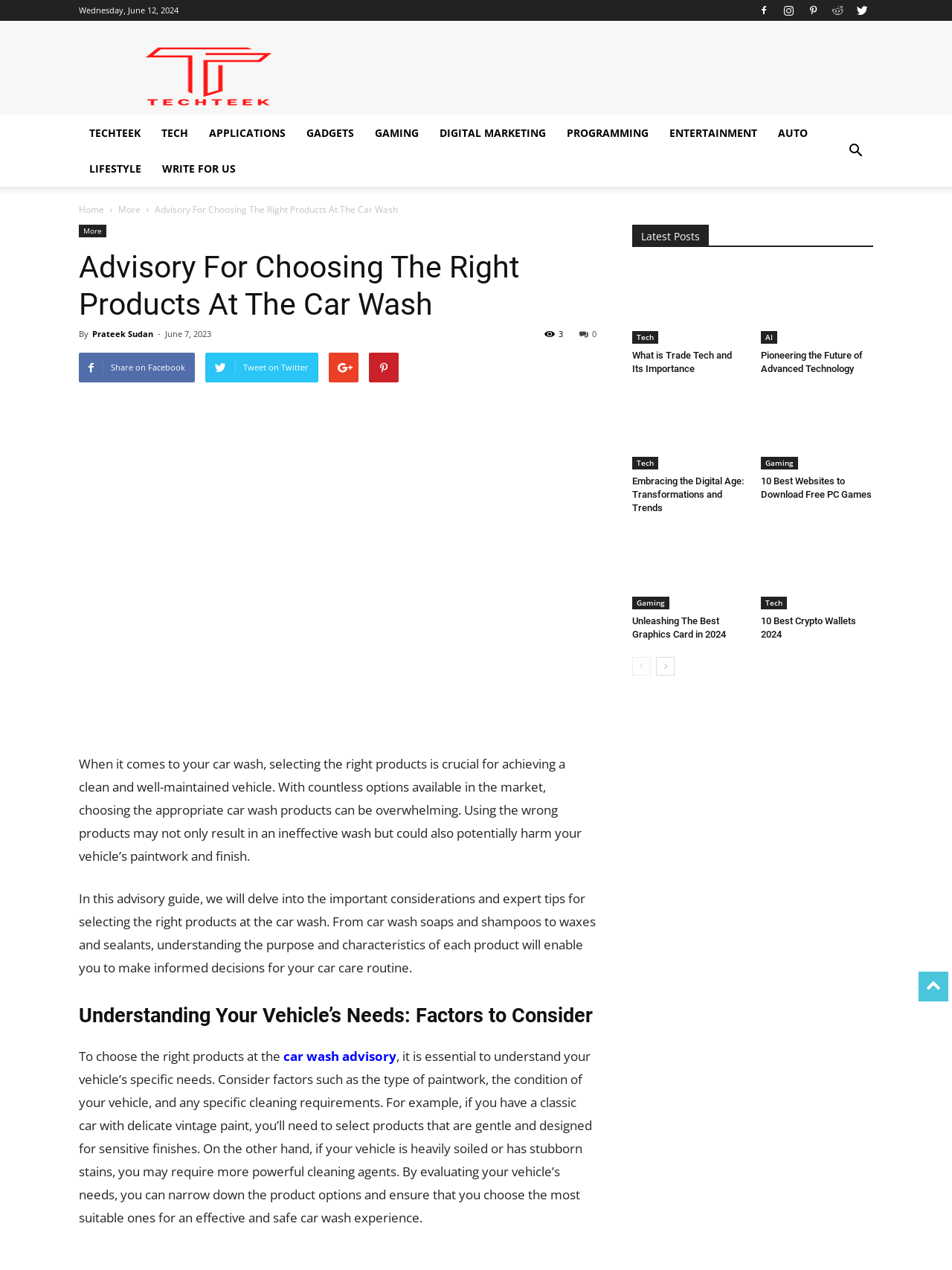Please provide a one-word or phrase answer to the question: 
What is the category of the article 'What is Trade Tech and Its Importance'?

Tech